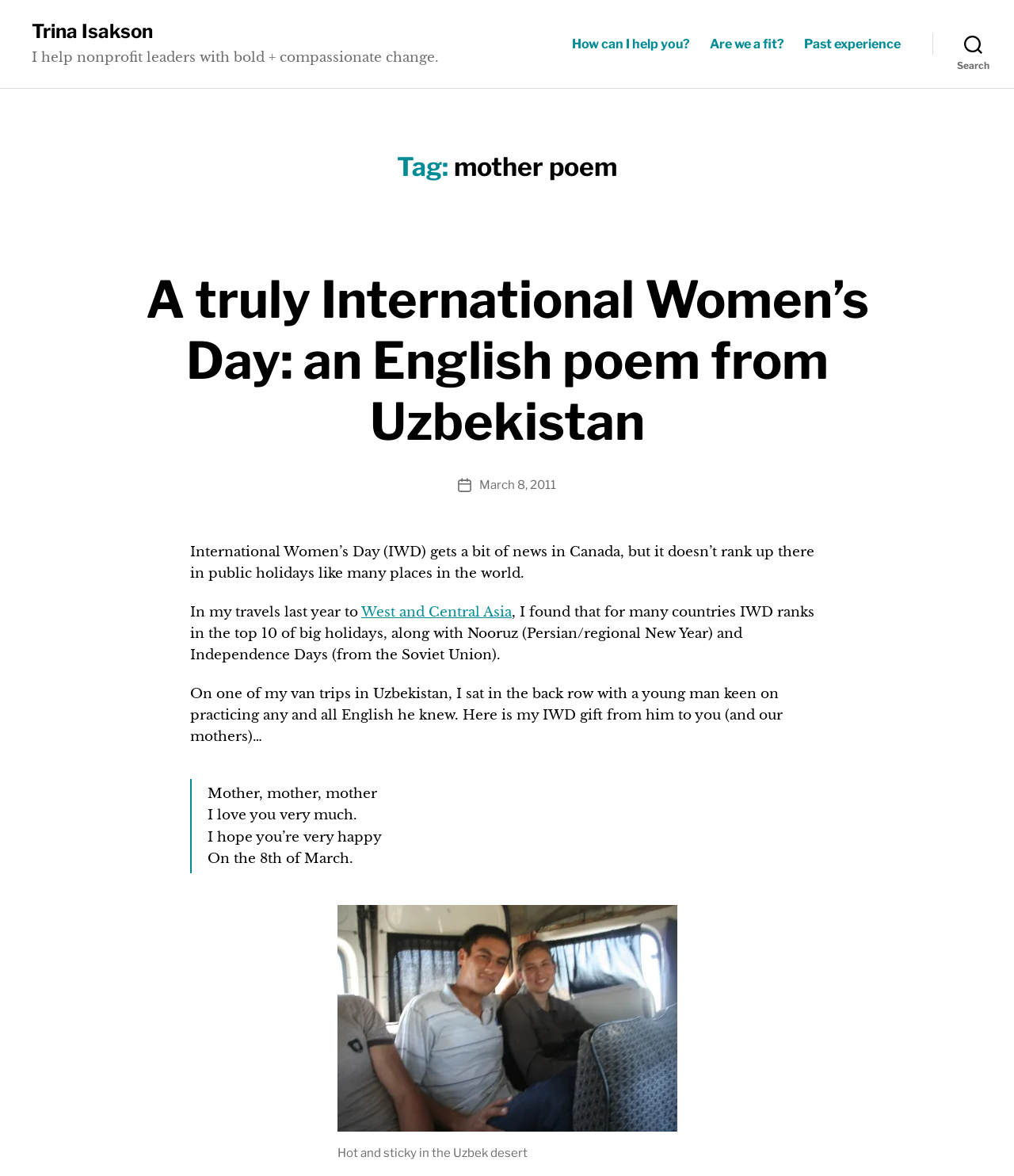Can you find the bounding box coordinates of the area I should click to execute the following instruction: "Check if the author is a good fit for you"?

[0.7, 0.031, 0.773, 0.044]